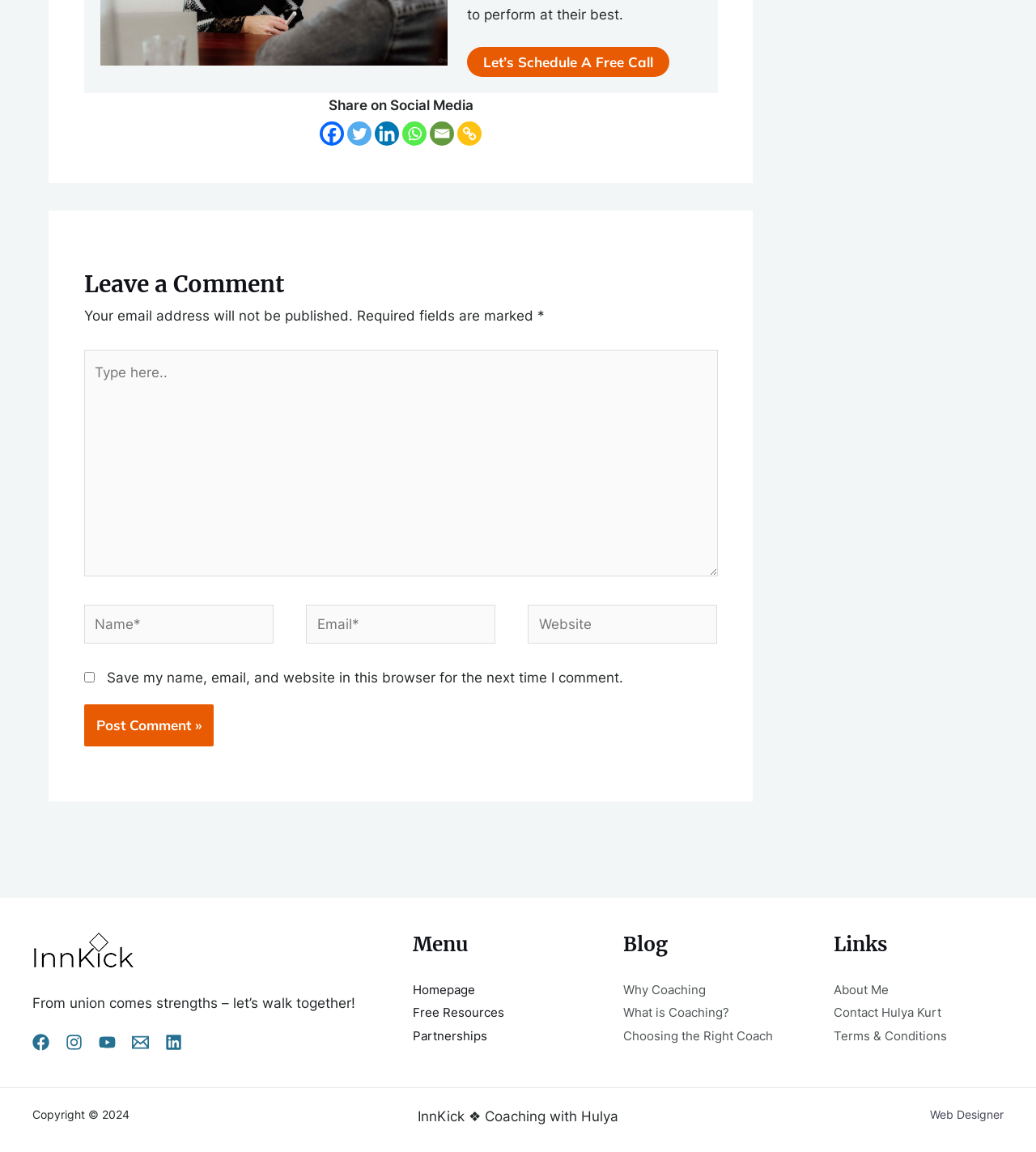Find the bounding box coordinates for the area that must be clicked to perform this action: "Type in the comment box".

[0.081, 0.303, 0.693, 0.5]